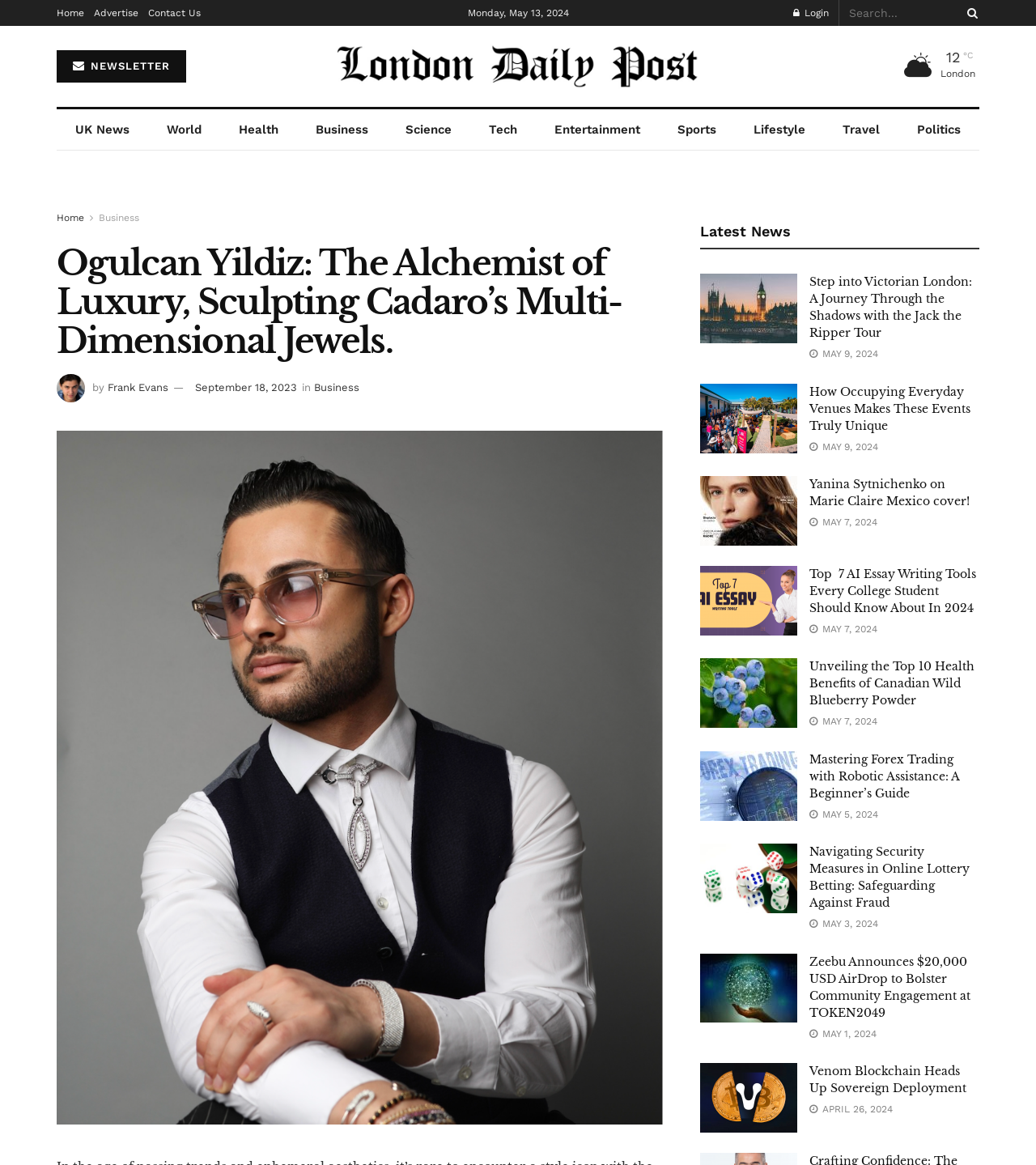Can you give a comprehensive explanation to the question given the content of the image?
Who is the author of the article 'Ogulcan Yildiz: The Alchemist of Luxury, Sculpting Cadaro’s Multi-Dimensional Jewels.'?

I found the author of the article by looking at the text 'by Frank Evans' mentioned below the article title 'Ogulcan Yildiz: The Alchemist of Luxury, Sculpting Cadaro’s Multi-Dimensional Jewels.'.